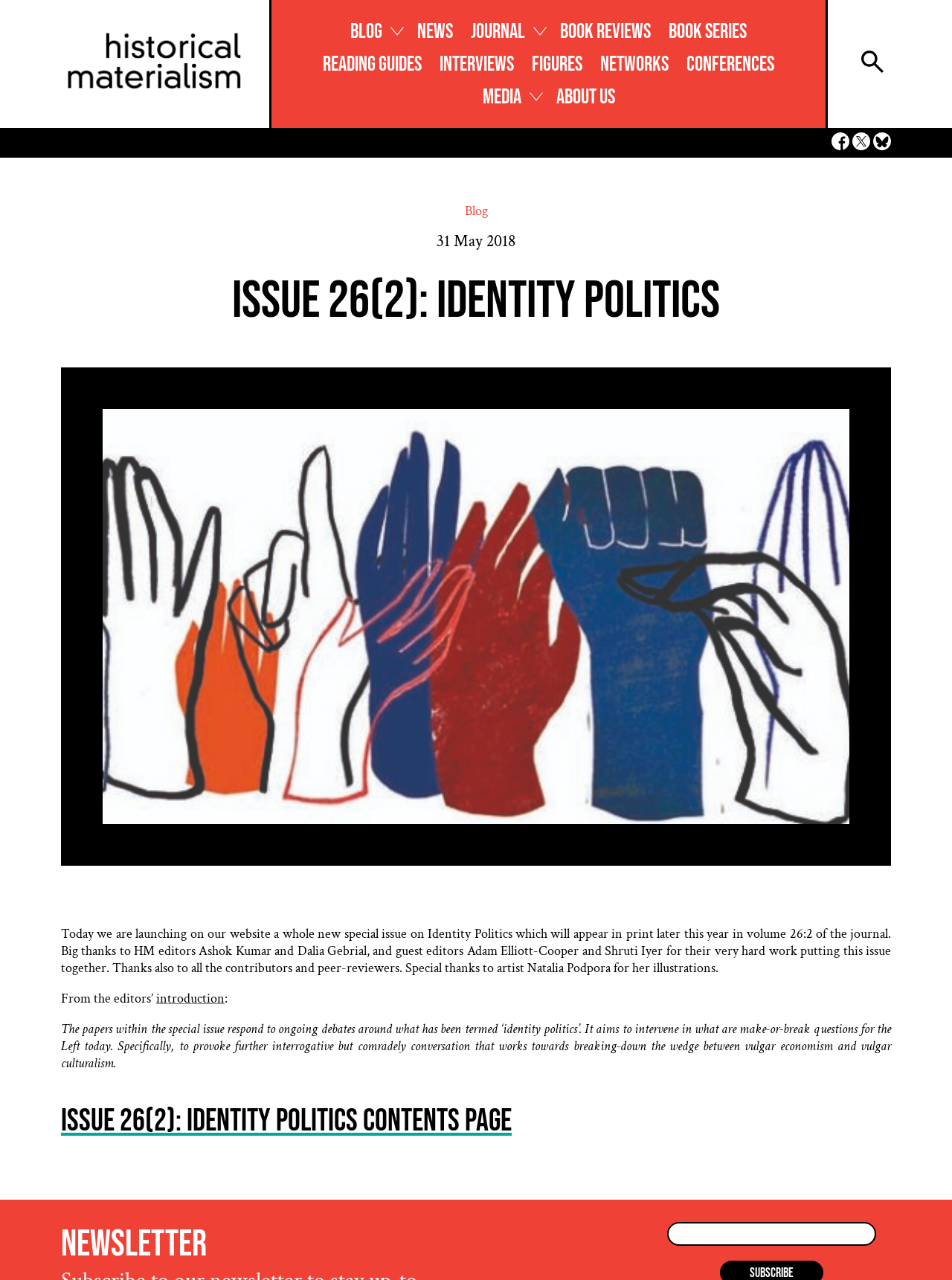Please find and report the primary heading text from the webpage.

ISSUE 26(2): IDENTITY POLITICS